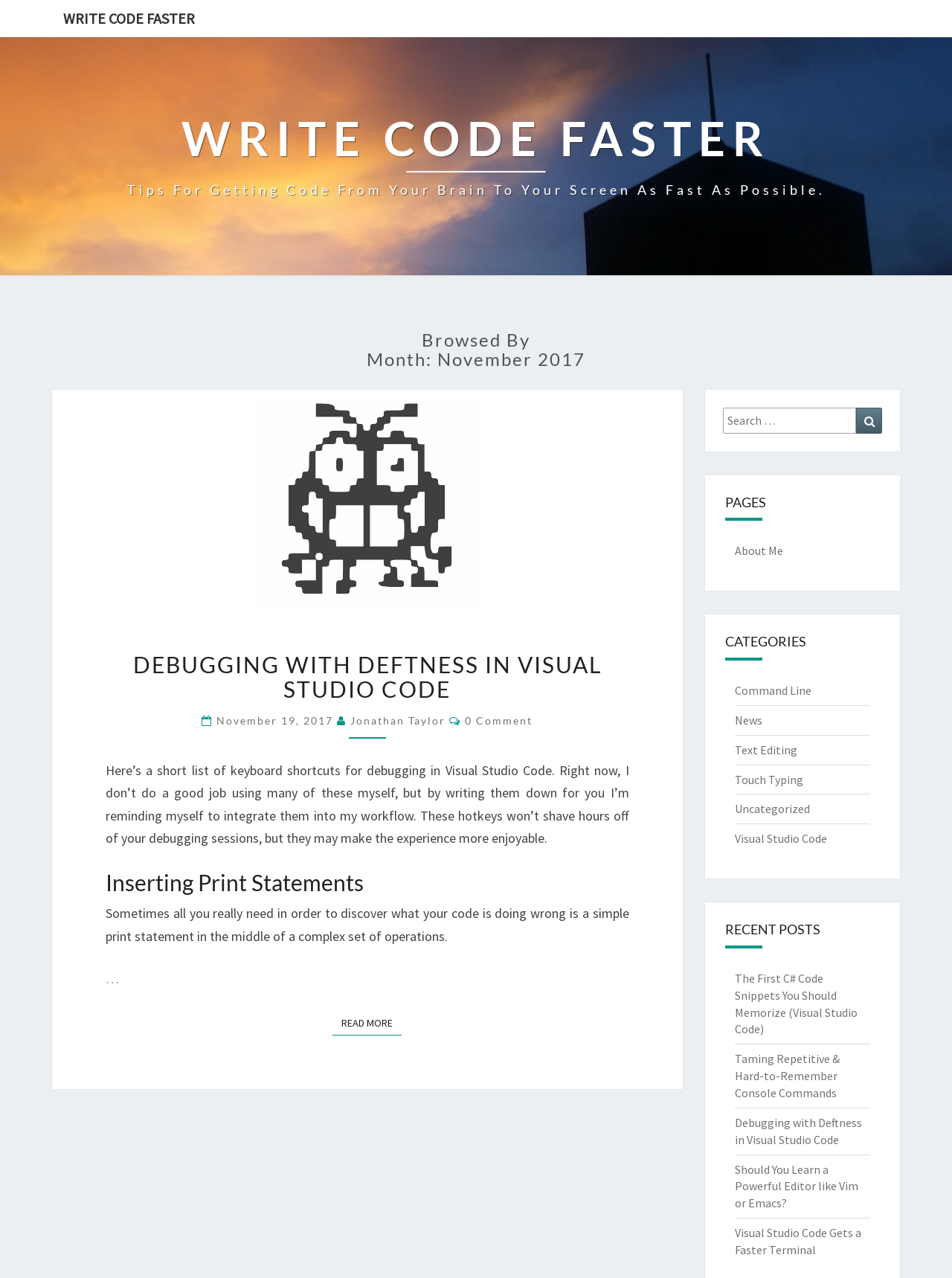Highlight the bounding box of the UI element that corresponds to this description: "Read More Read More".

[0.349, 0.791, 0.422, 0.81]